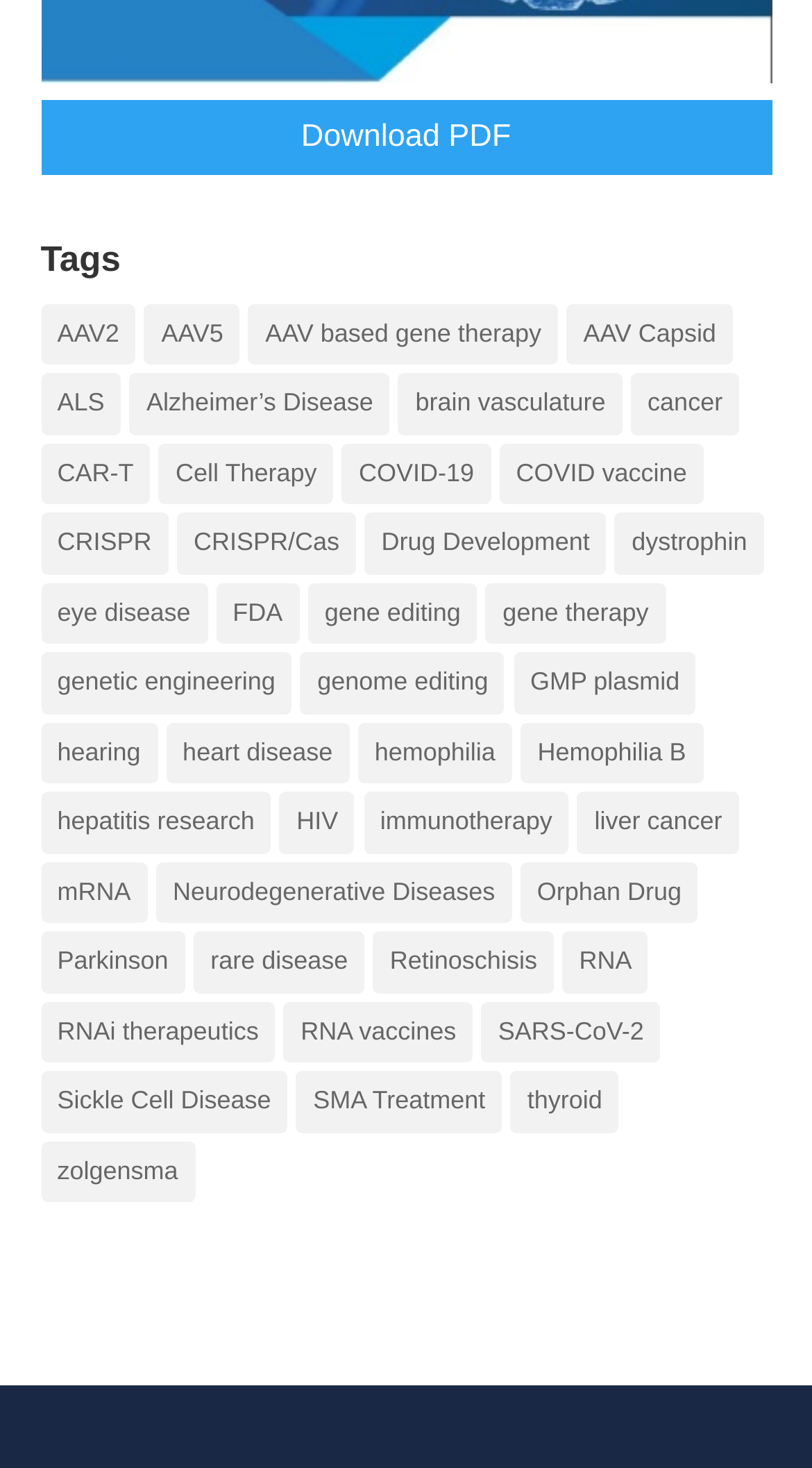Please identify the bounding box coordinates of the clickable region that I should interact with to perform the following instruction: "Toggle the menu". The coordinates should be expressed as four float numbers between 0 and 1, i.e., [left, top, right, bottom].

None